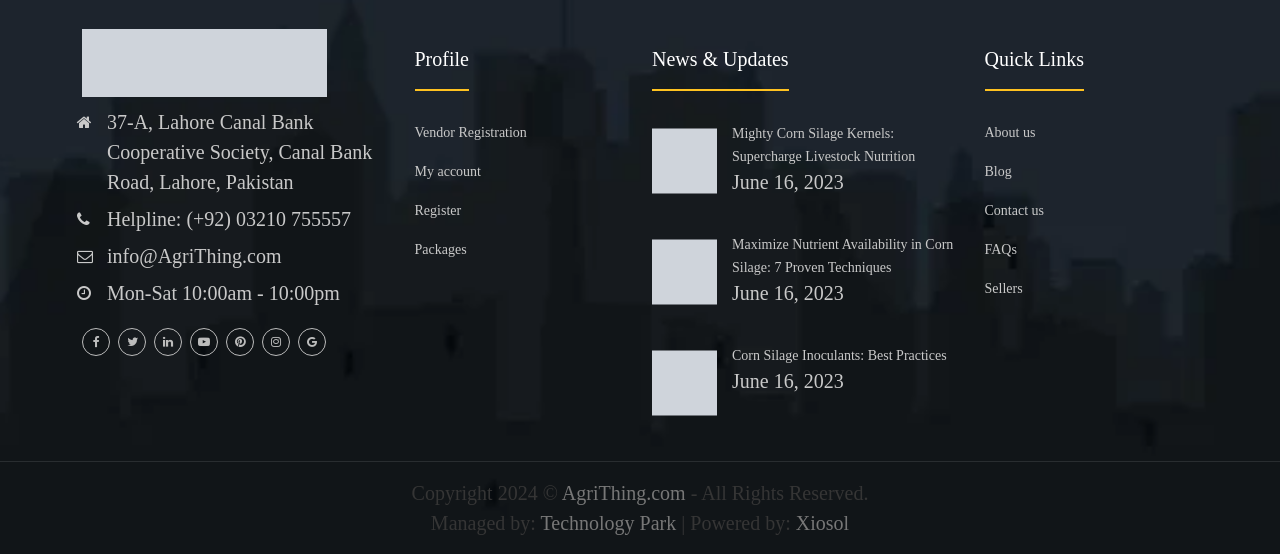Could you provide the bounding box coordinates for the portion of the screen to click to complete this instruction: "Visit About us"?

[0.769, 0.218, 0.936, 0.262]